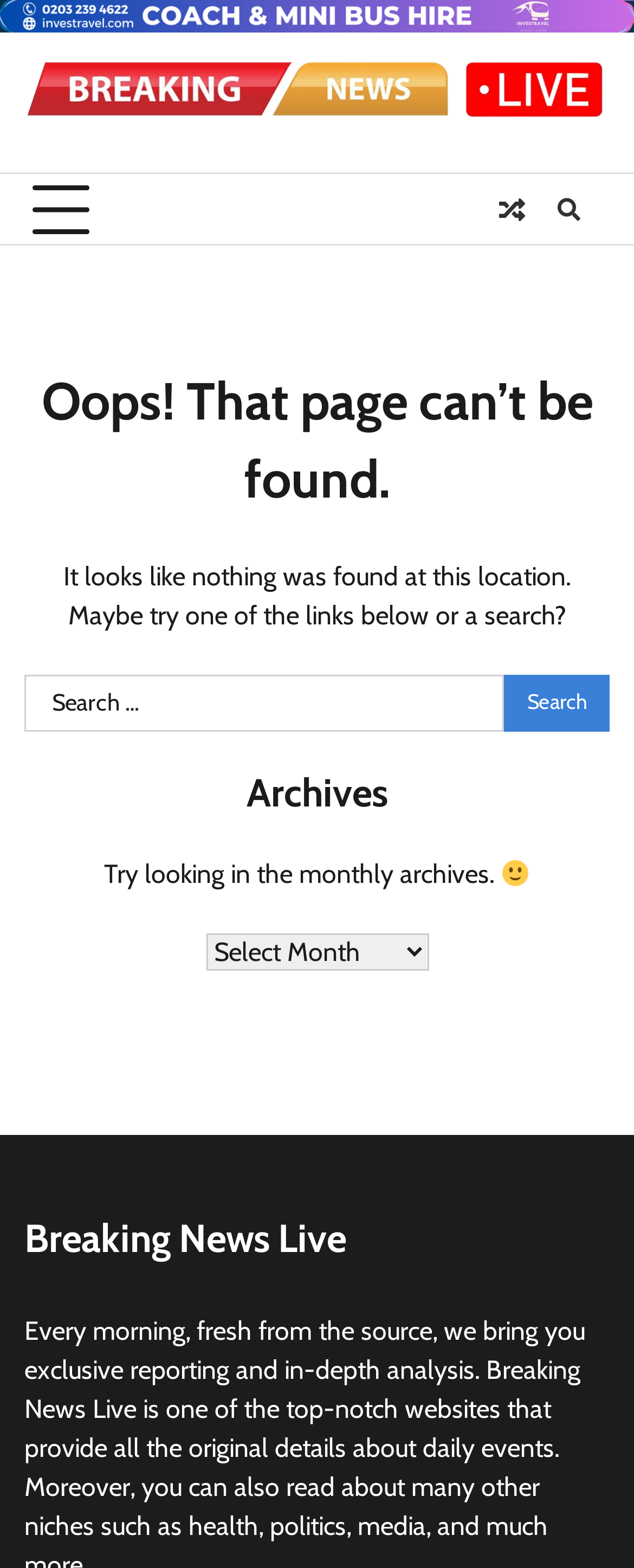Is there a search function on this page?
Look at the screenshot and provide an in-depth answer.

Yes, there is a search function on this page. It is located below the error message and has a search box and a search button. Users can enter their search queries in the search box and click the search button to search for relevant content.